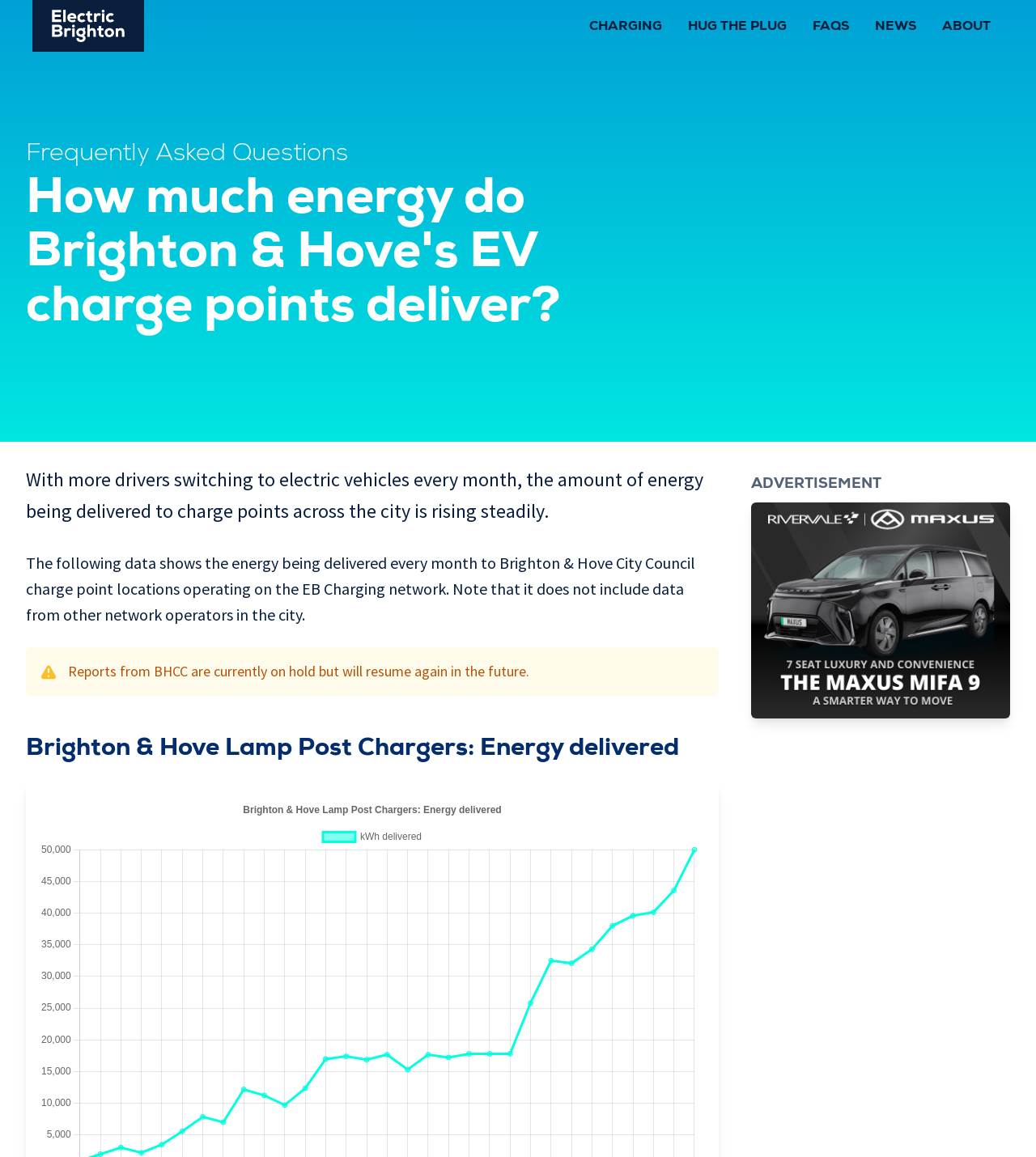What is the topic of the webpage?
Please utilize the information in the image to give a detailed response to the question.

Based on the webpage content, it appears that the topic is about the energy delivered to electric vehicle charge points in Brighton & Hove City Council, specifically those operating on the EB Charging network.